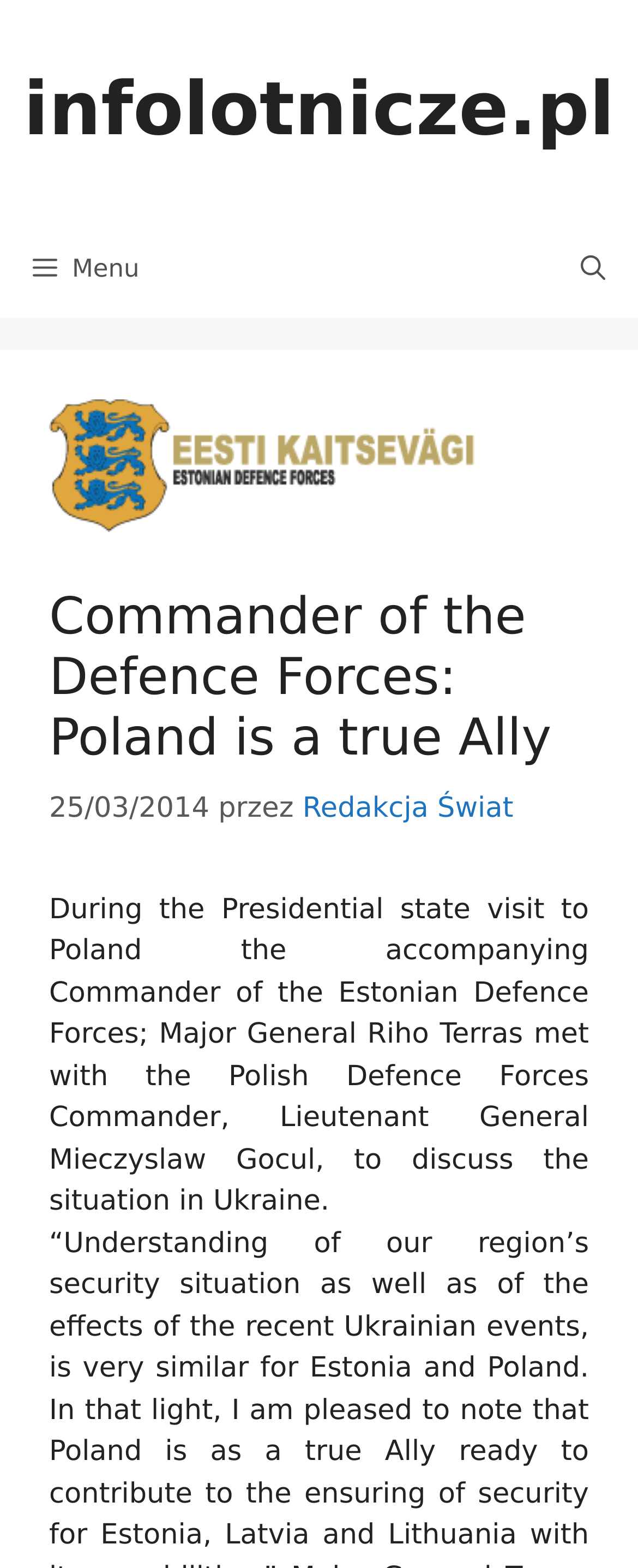What is the topic of discussion between the two commanders?
Based on the image, answer the question with a single word or brief phrase.

situation in Ukraine